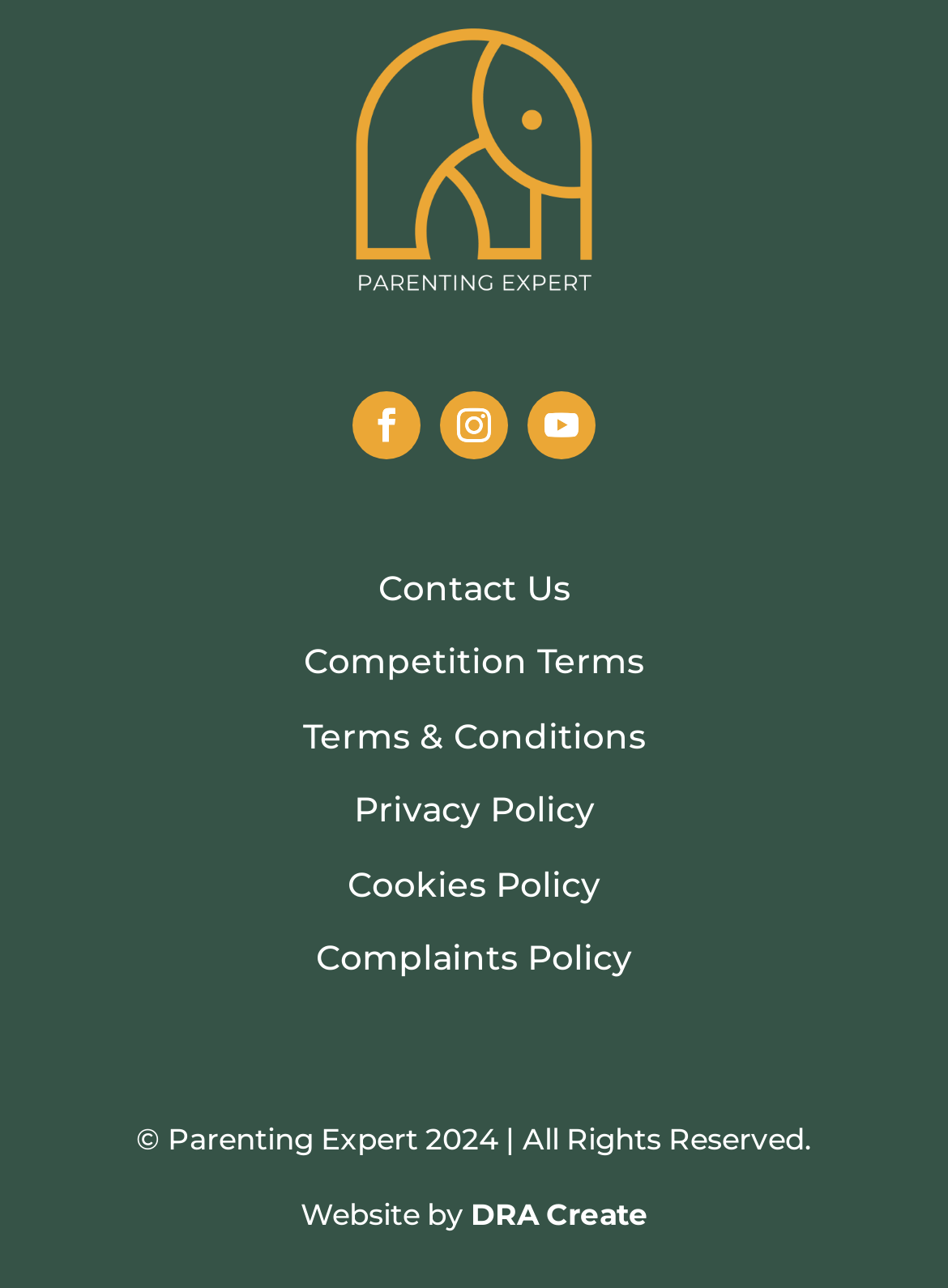Provide a single word or phrase answer to the question: 
How many social media links are there?

3